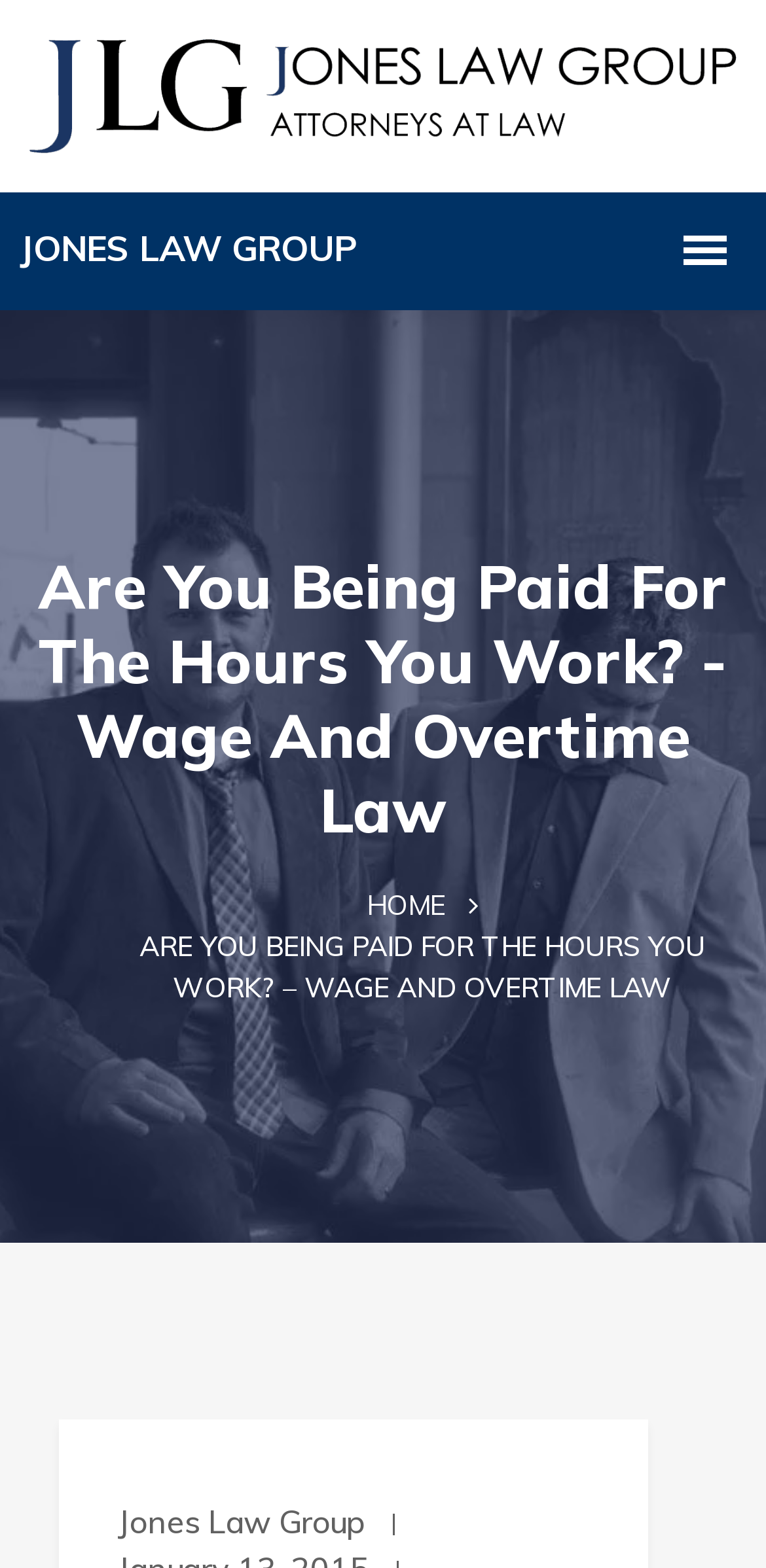How many links to 'Jones Law Group' are there?
Using the details from the image, give an elaborate explanation to answer the question.

There are two links to 'Jones Law Group' on the webpage, one located at the top-left corner and the other at the bottom-left corner, with bounding box coordinates [0.038, 0.04, 0.962, 0.076] and [0.154, 0.956, 0.477, 0.986] respectively.